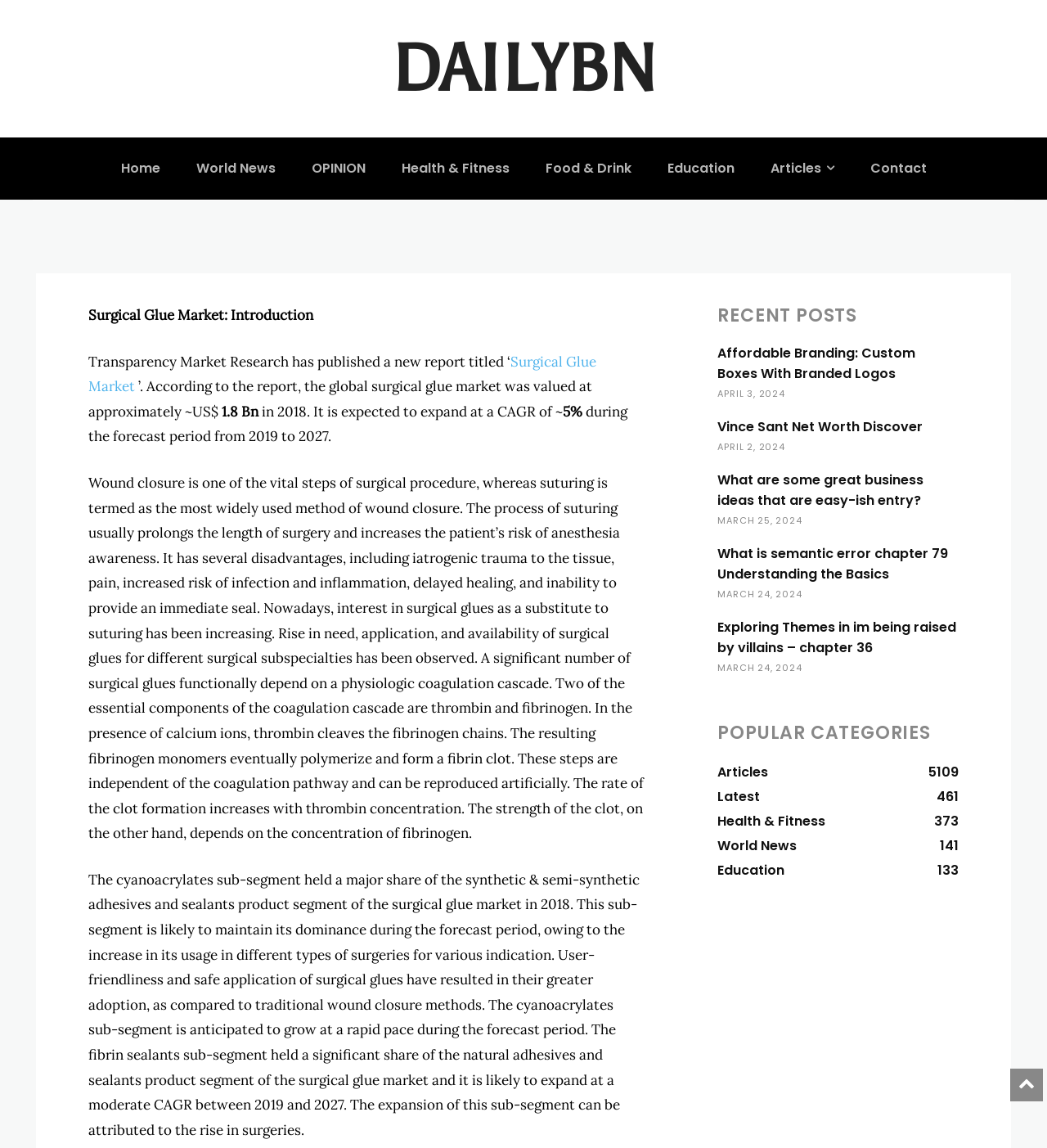Reply to the question below using a single word or brief phrase:
What is the global surgical glue market valued at?

approximately ~US$ 1.8 Bn